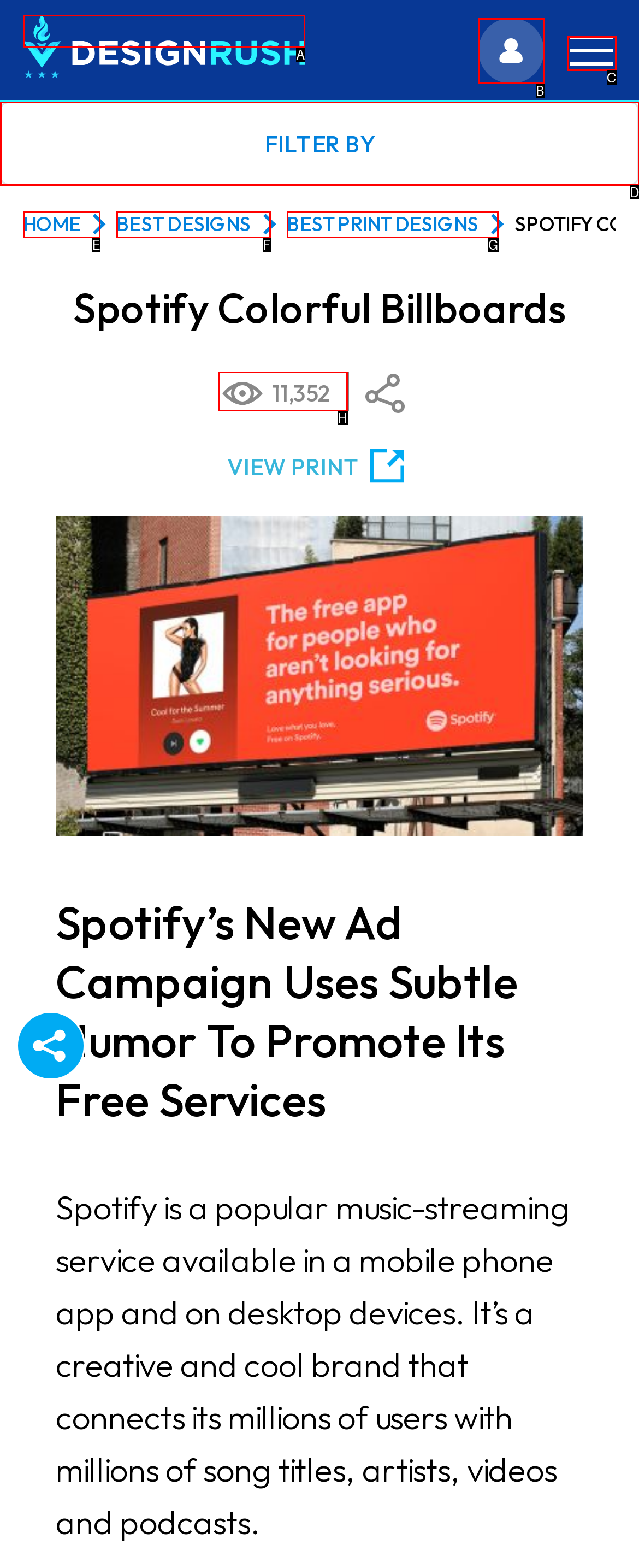Given the description: alt="DesignRush", identify the HTML element that corresponds to it. Respond with the letter of the correct option.

A